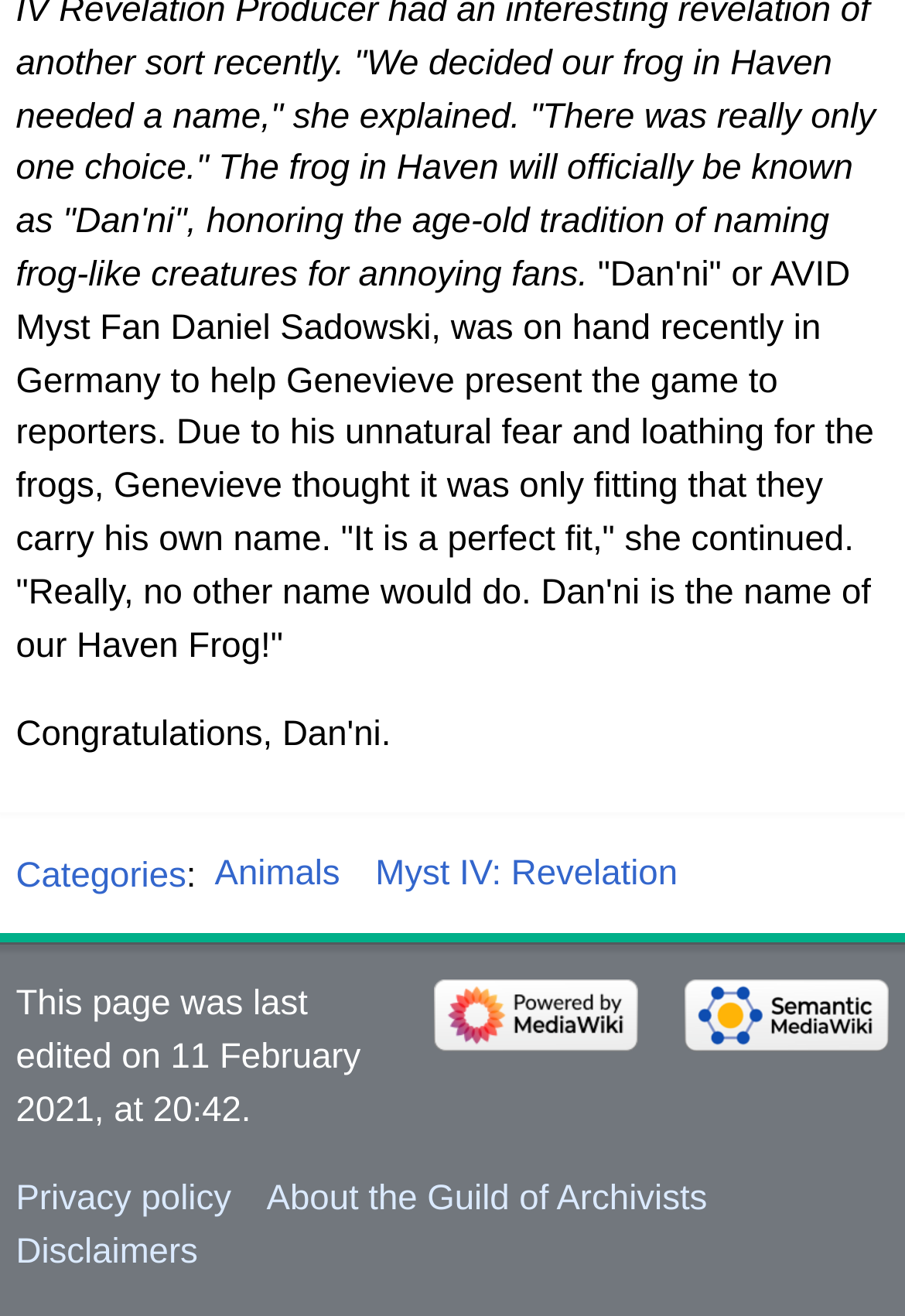Identify the bounding box coordinates of the area you need to click to perform the following instruction: "Check the privacy policy".

[0.018, 0.896, 0.256, 0.926]